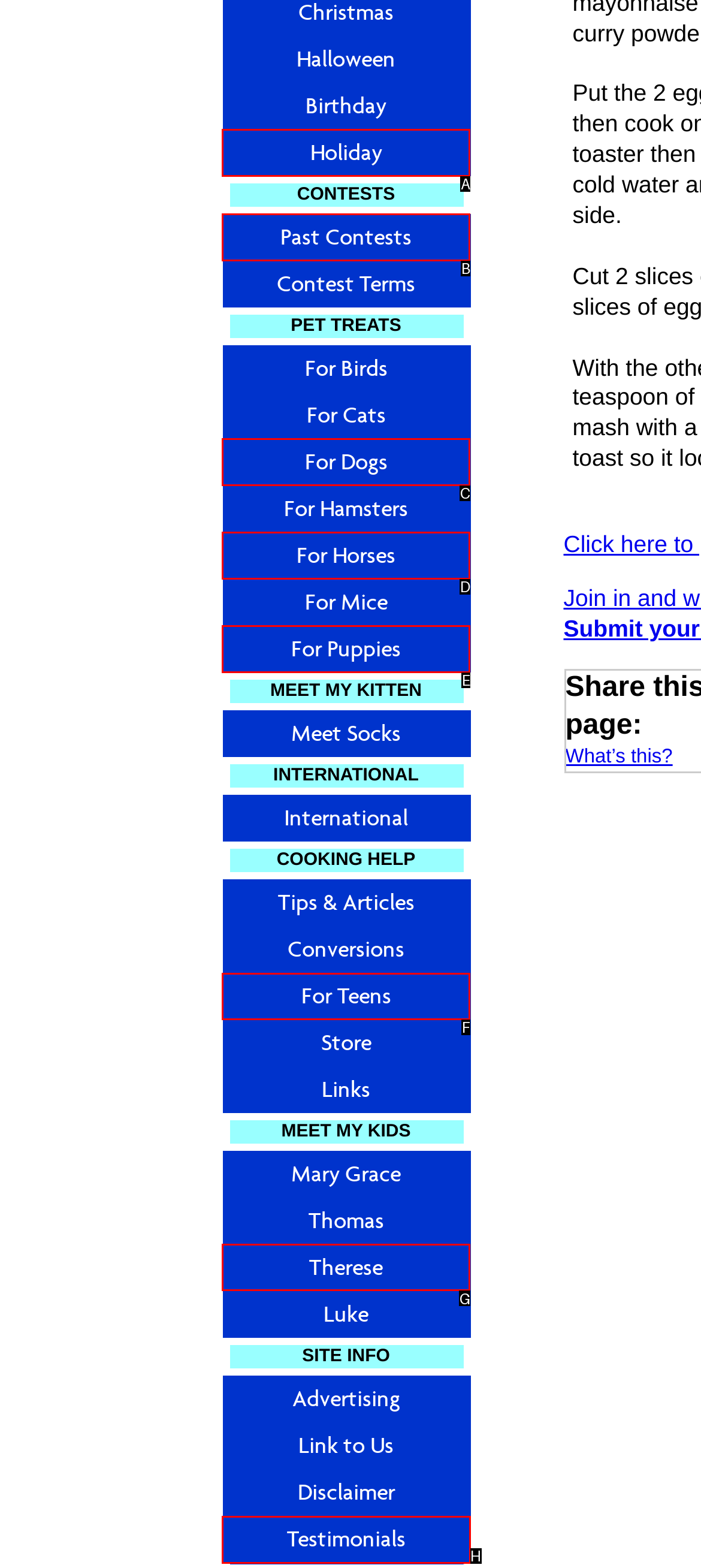Tell me which letter I should select to achieve the following goal: View testimonials
Answer with the corresponding letter from the provided options directly.

H